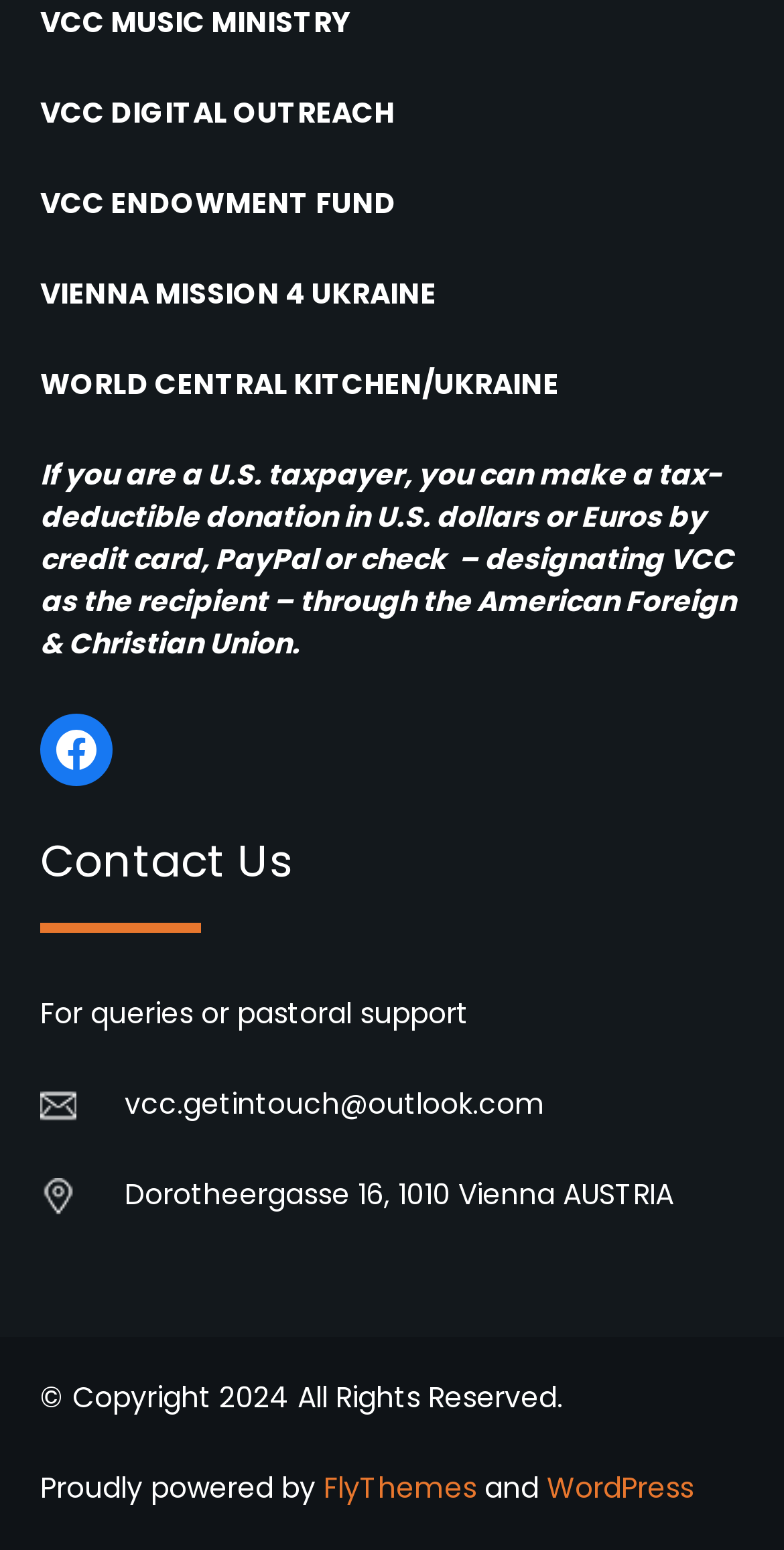Locate the bounding box for the described UI element: "getintouch@outlook.com". Ensure the coordinates are four float numbers between 0 and 1, formatted as [left, top, right, bottom].

[0.233, 0.699, 0.695, 0.725]